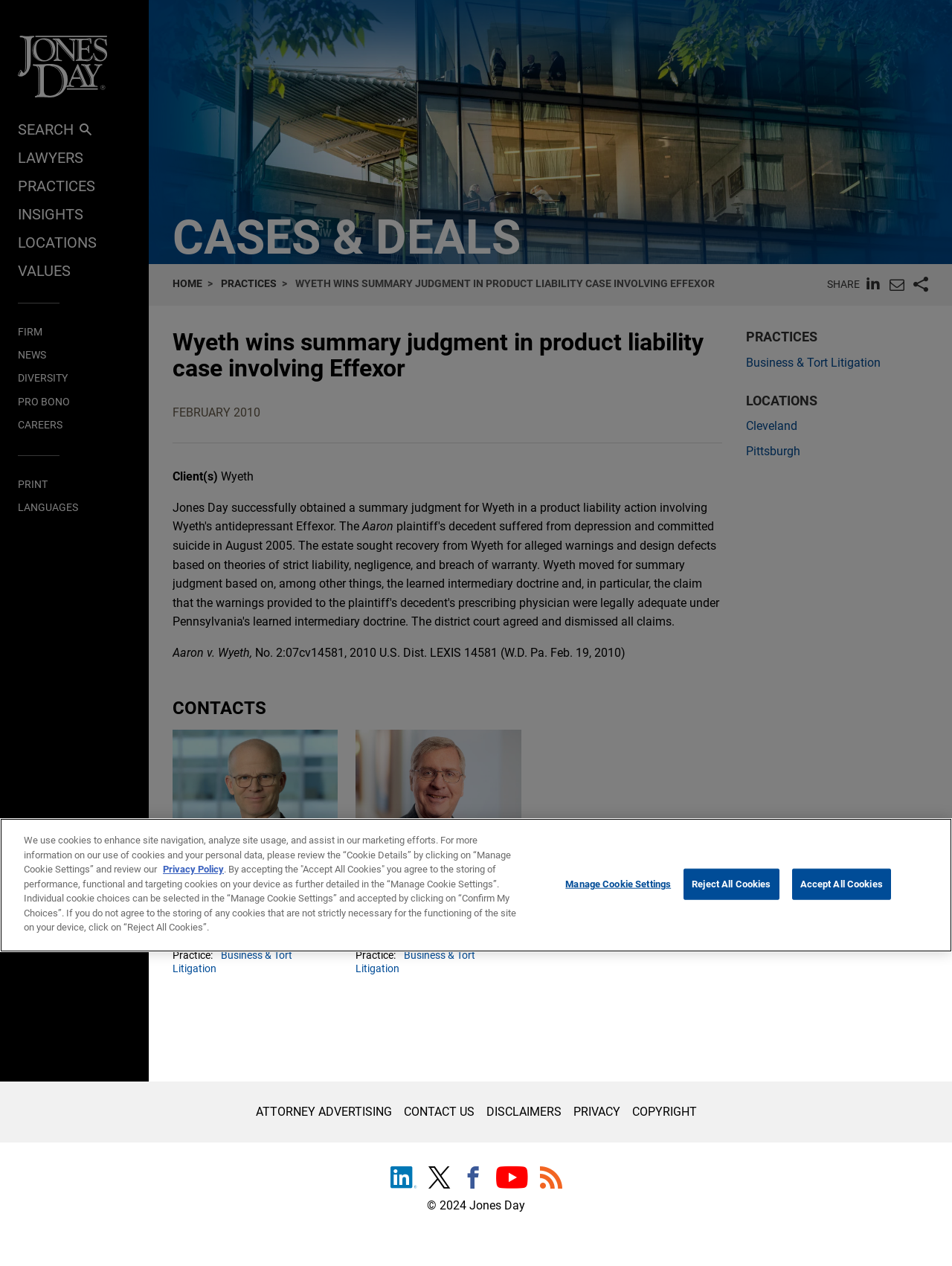Pinpoint the bounding box coordinates of the clickable element to carry out the following instruction: "Read the article about chronic back pain."

None